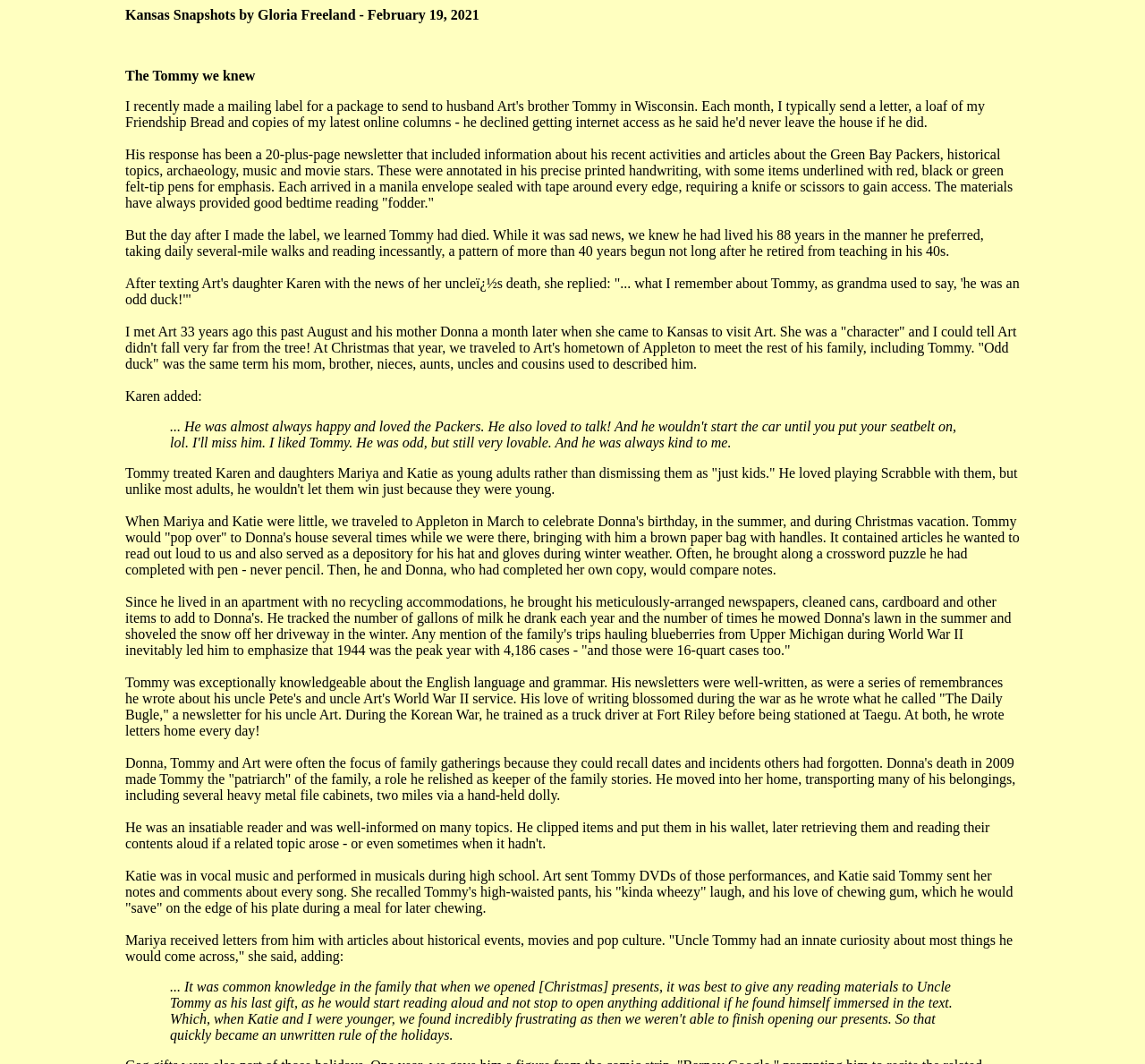What did Tommy bring to his sister Donna's house?
Provide a concise answer using a single word or phrase based on the image.

Newspapers and recyclables